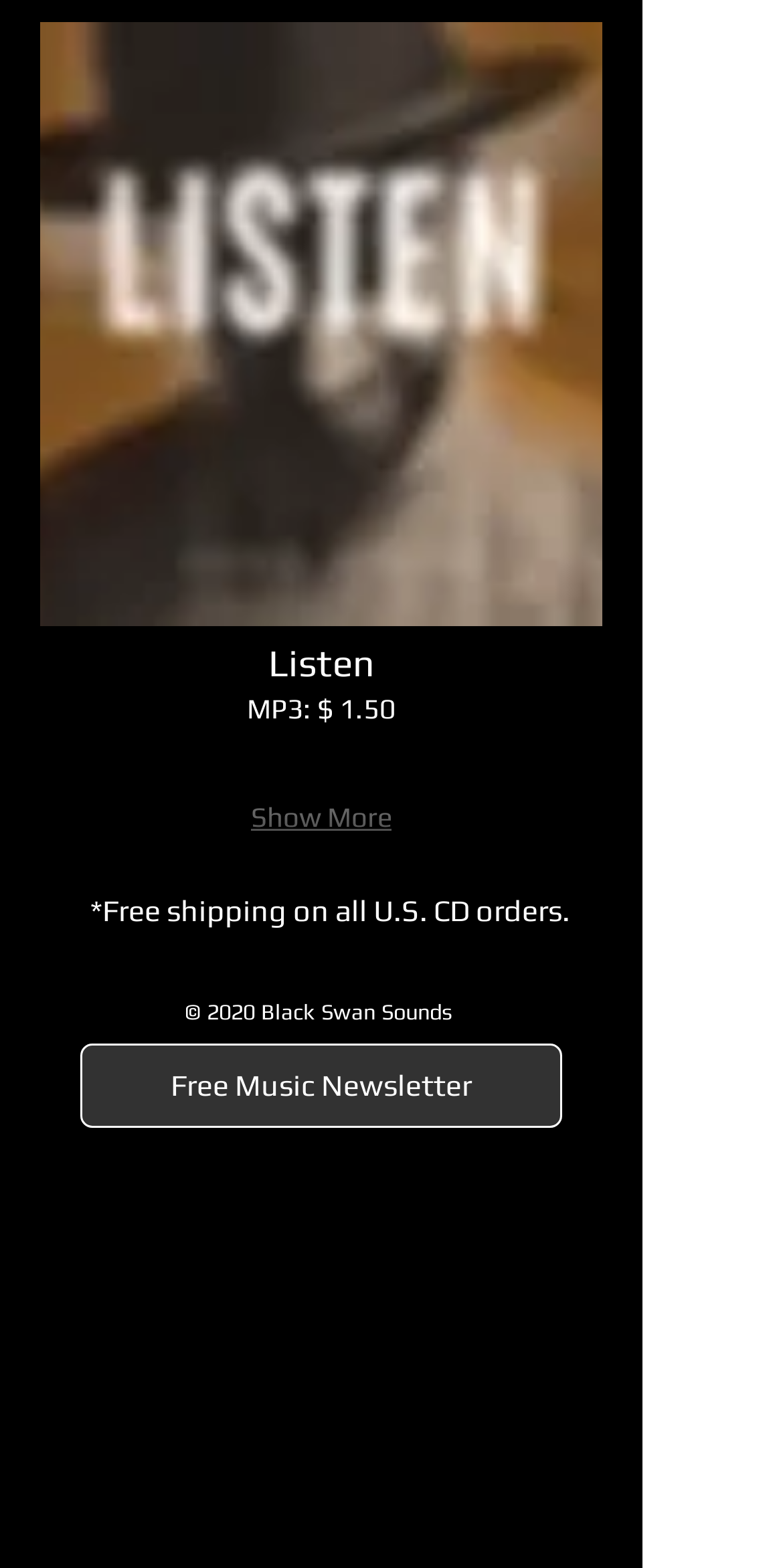Analyze the image and provide a detailed answer to the question: What is the topic of the newsletter?

The link 'Free Music Newsletter' suggests that the newsletter is related to free music, which is likely a topic of interest for users visiting this webpage.